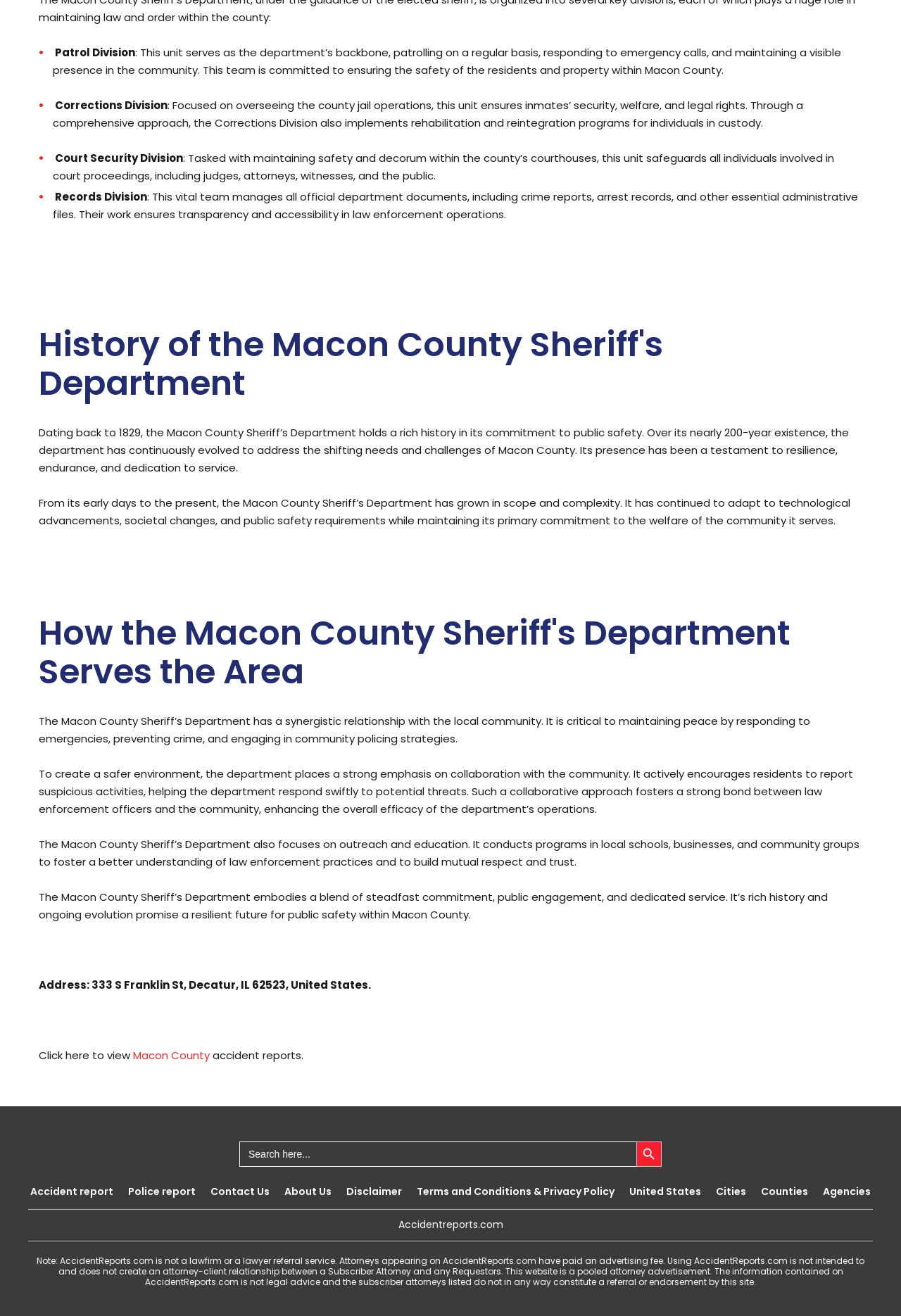Bounding box coordinates must be specified in the format (top-left x, top-left y, bottom-right x, bottom-right y). All values should be floating point numbers between 0 and 1. What are the bounding box coordinates of the UI element described as: About Us

[0.316, 0.9, 0.368, 0.911]